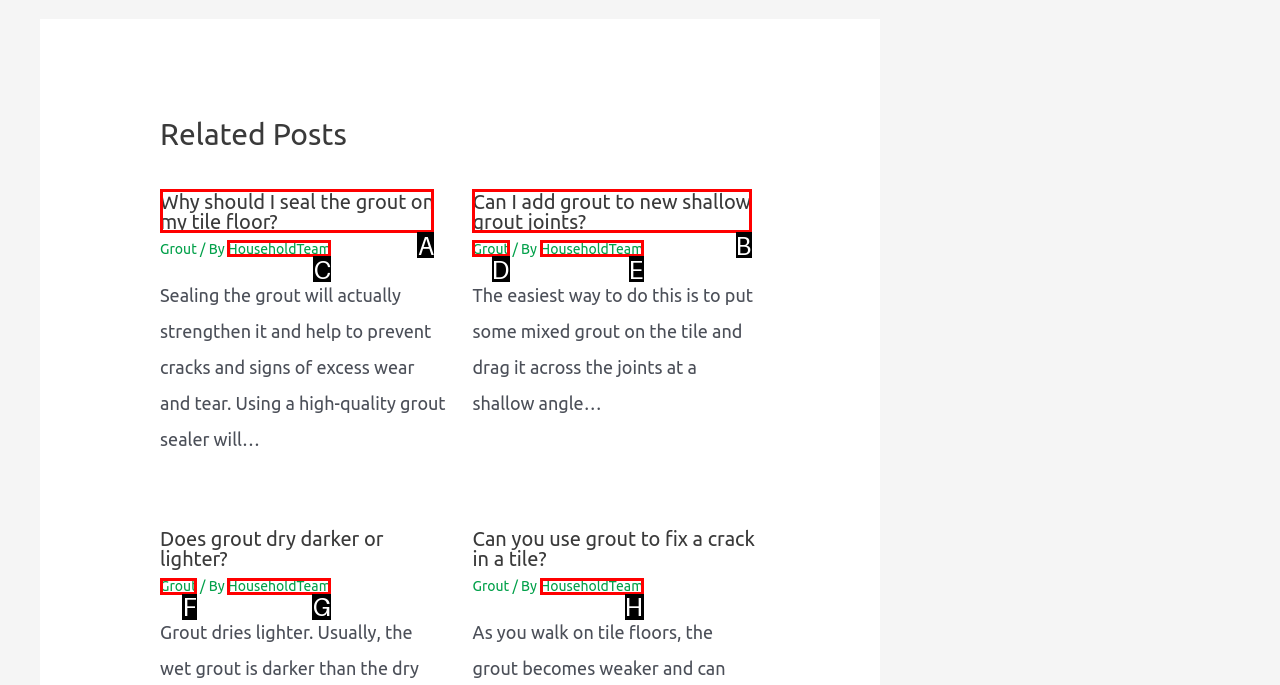Select the letter of the UI element that matches this task: View the University of Wisconsin Madison home page
Provide the answer as the letter of the correct choice.

None